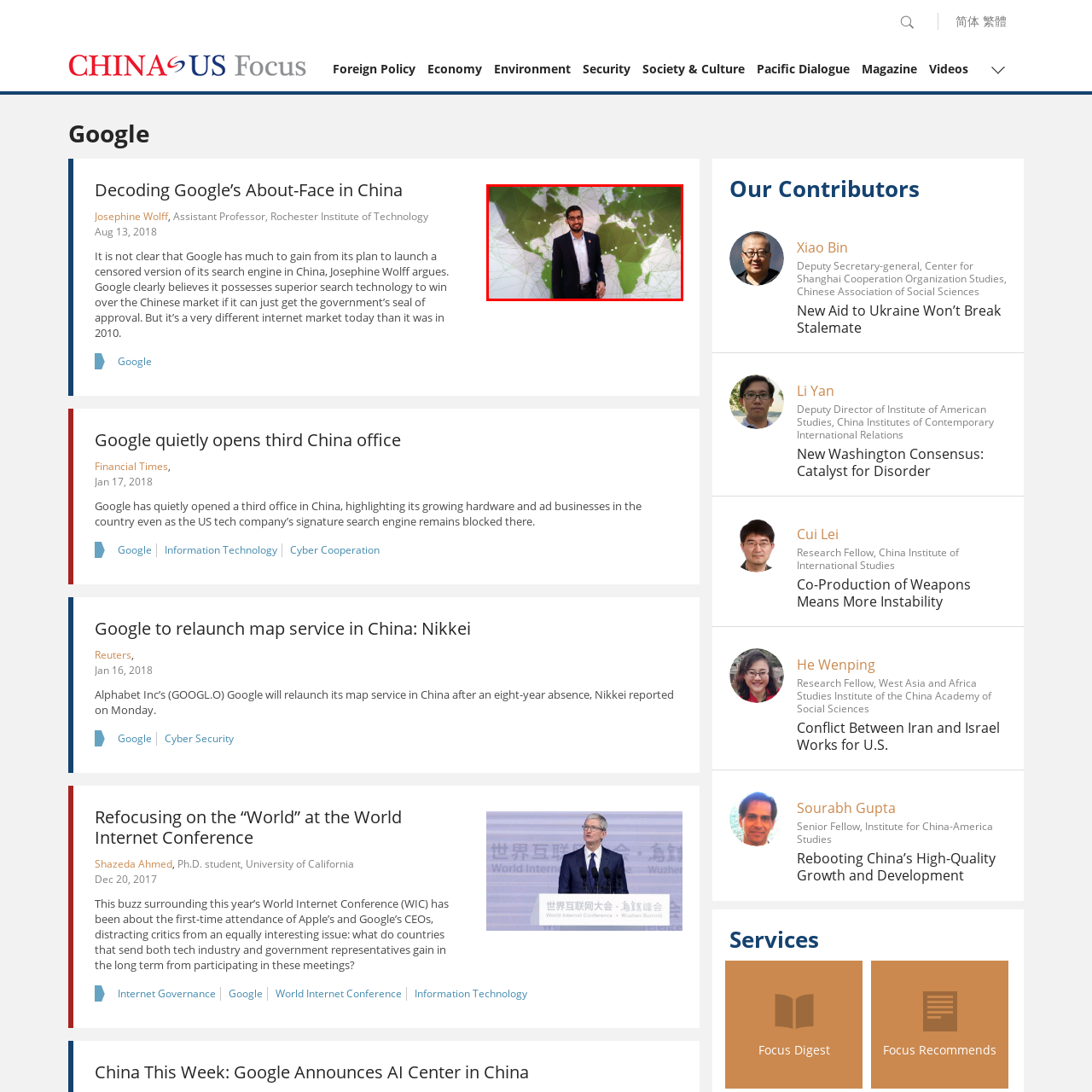Give a thorough and detailed explanation of the image enclosed by the red border.

The image features a man standing confidently in front of a stylized, world map backdrop that incorporates green tones and intersecting lines, creating a modern and digital ambiance. He is wearing a dark suit and a light-colored shirt, and his approachable demeanor is complemented by a slight smile. This setting suggests a context related to global technology or business interactions, potentially involving themes of connectivity and innovation. The backdrop's design emphasizes a networked world, aligning with discussions surrounding international relations and technological advancements, particularly in reference to topics explored in articles related to Google and its operations within the global landscape.